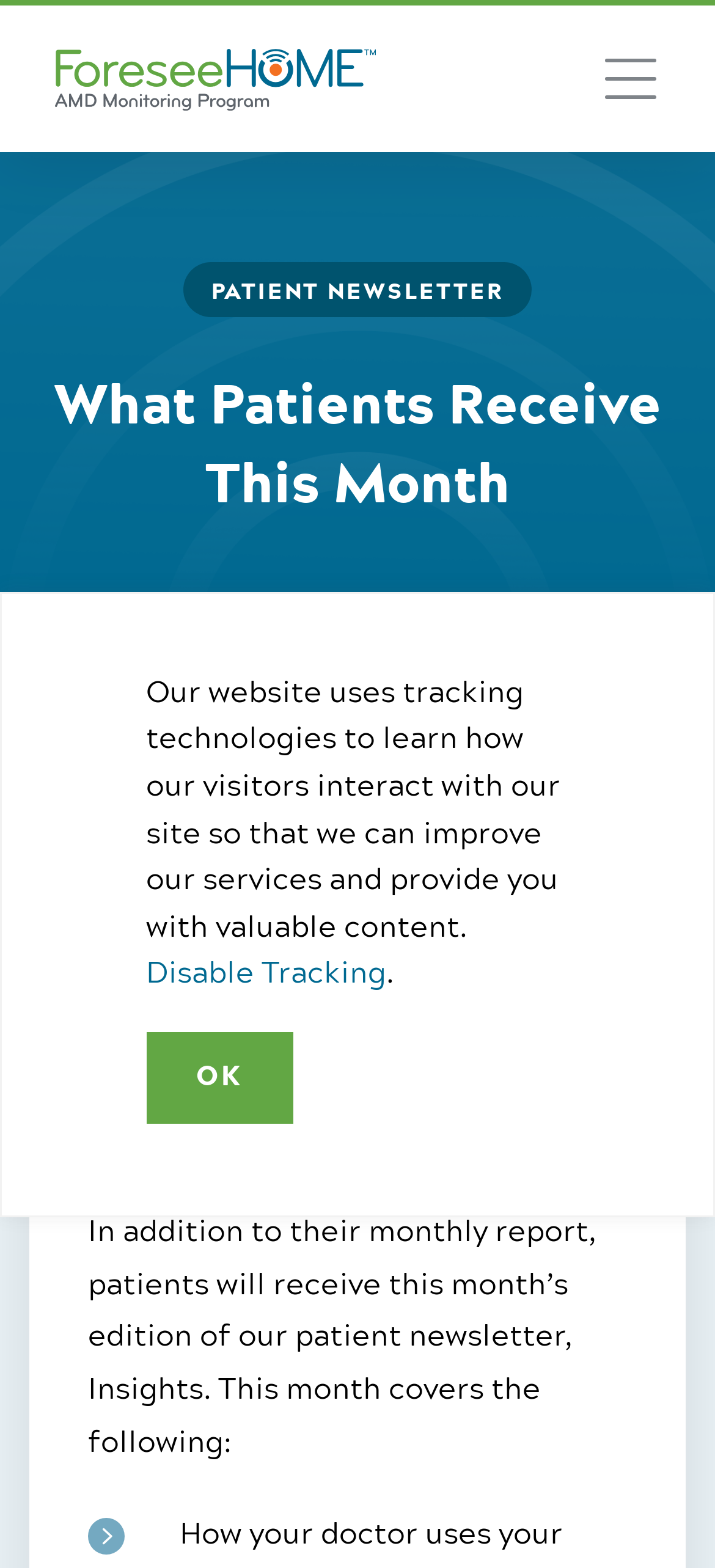What is the purpose of the website's tracking technologies?
Please analyze the image and answer the question with as much detail as possible.

The purpose of the website's tracking technologies can be found in the text 'Our website uses tracking technologies to learn how our visitors interact with our site so that we can improve our services and provide you with valuable content.'